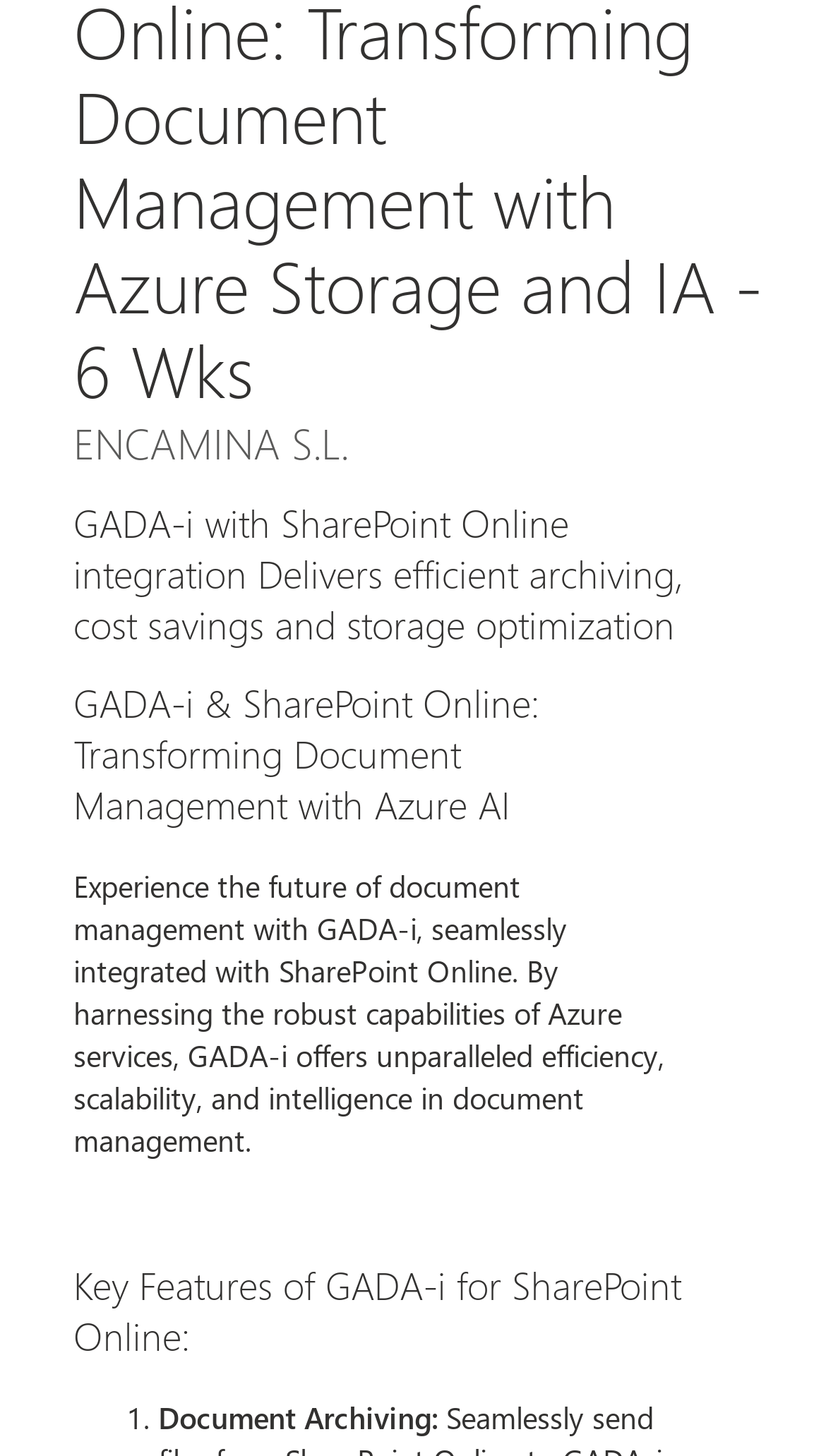Find the bounding box coordinates for the area you need to click to carry out the instruction: "Explore the wedding florist image". The coordinates should be four float numbers between 0 and 1, indicated as [left, top, right, bottom].

None